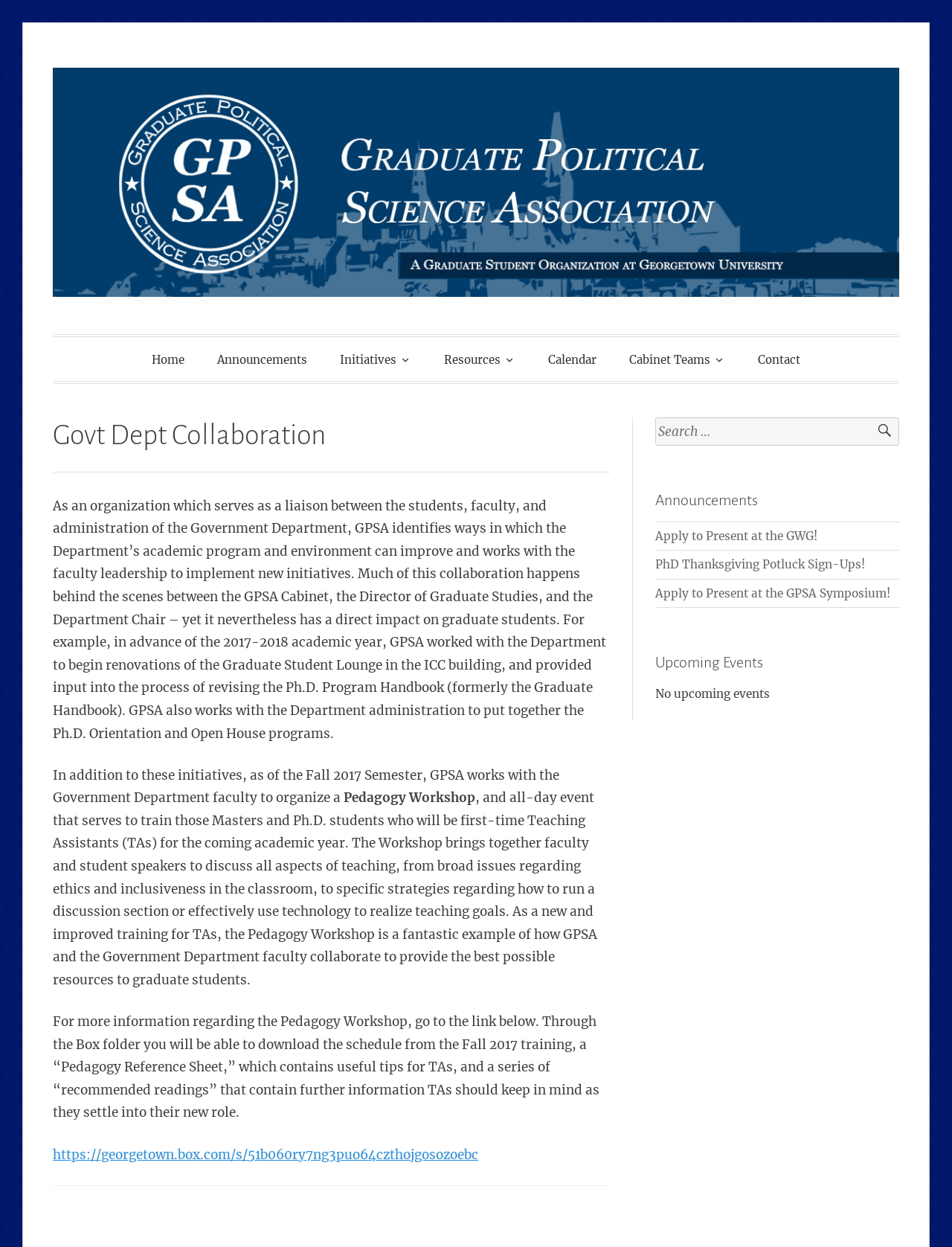Determine the bounding box coordinates of the region to click in order to accomplish the following instruction: "Search for something". Provide the coordinates as four float numbers between 0 and 1, specifically [left, top, right, bottom].

[0.688, 0.335, 0.945, 0.358]